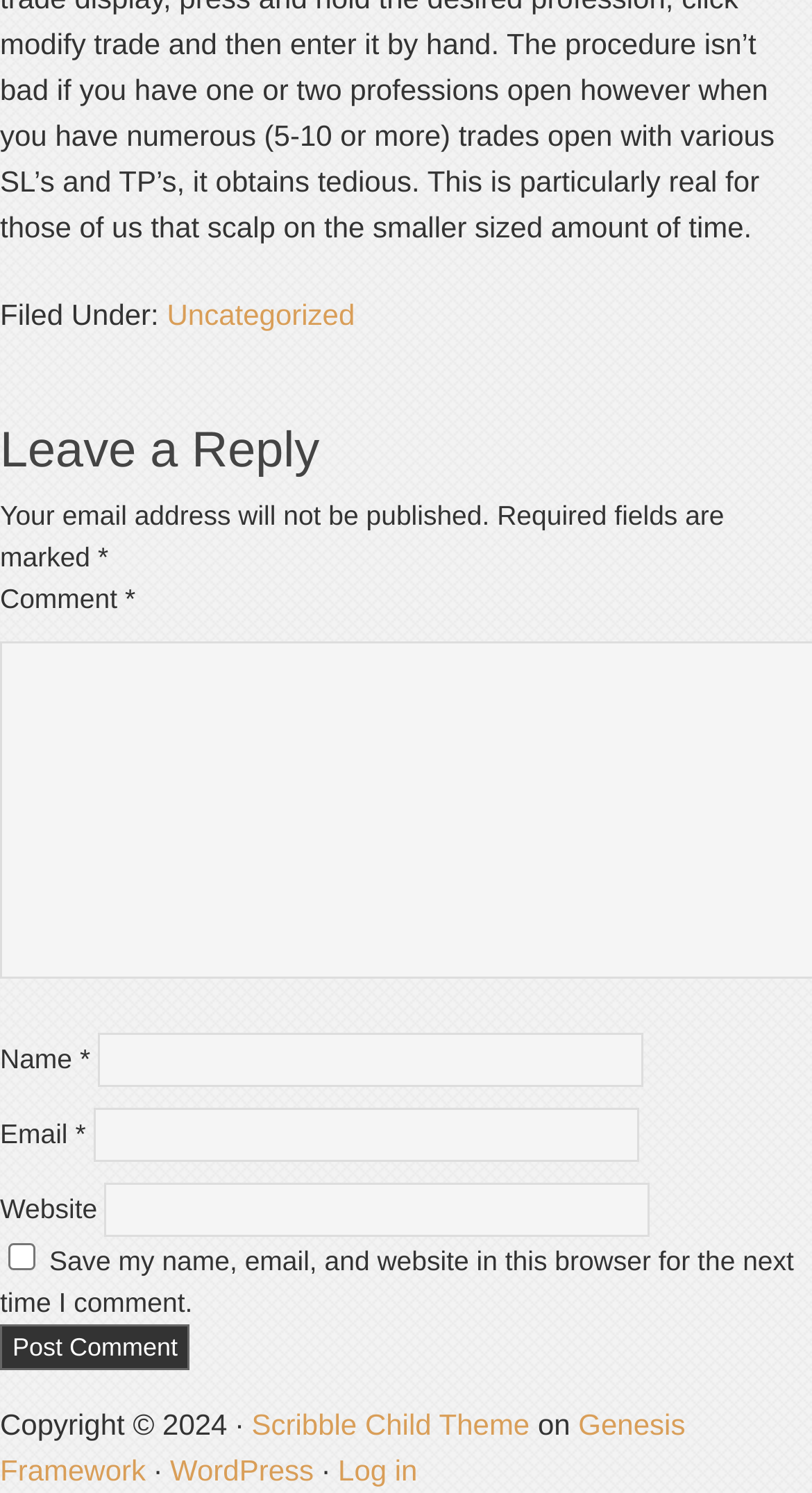Identify the coordinates of the bounding box for the element that must be clicked to accomplish the instruction: "Enter your name".

[0.12, 0.692, 0.792, 0.728]